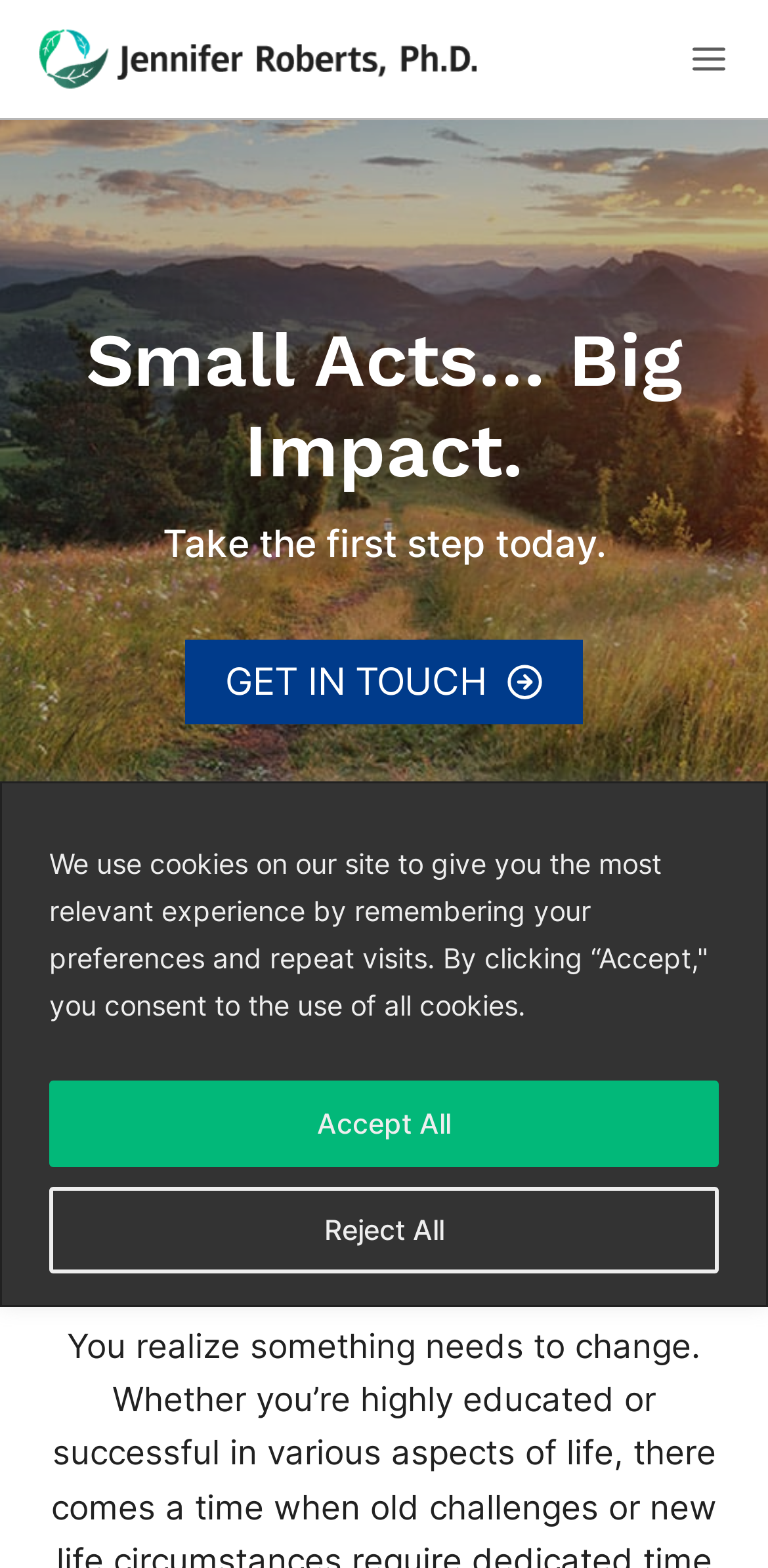Give the bounding box coordinates for the element described as: "GET IN TOUCH".

[0.242, 0.407, 0.758, 0.462]